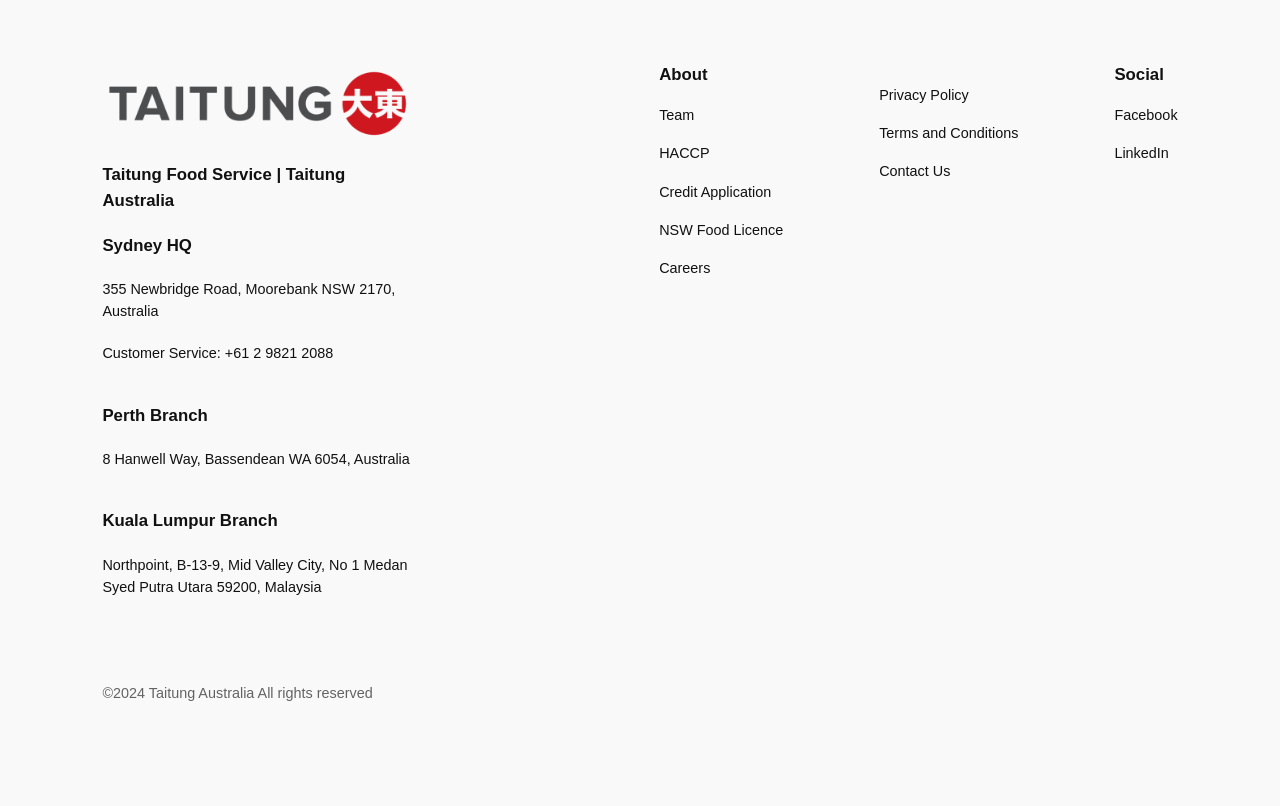Locate the bounding box of the user interface element based on this description: "Contact Us".

[0.687, 0.199, 0.742, 0.227]